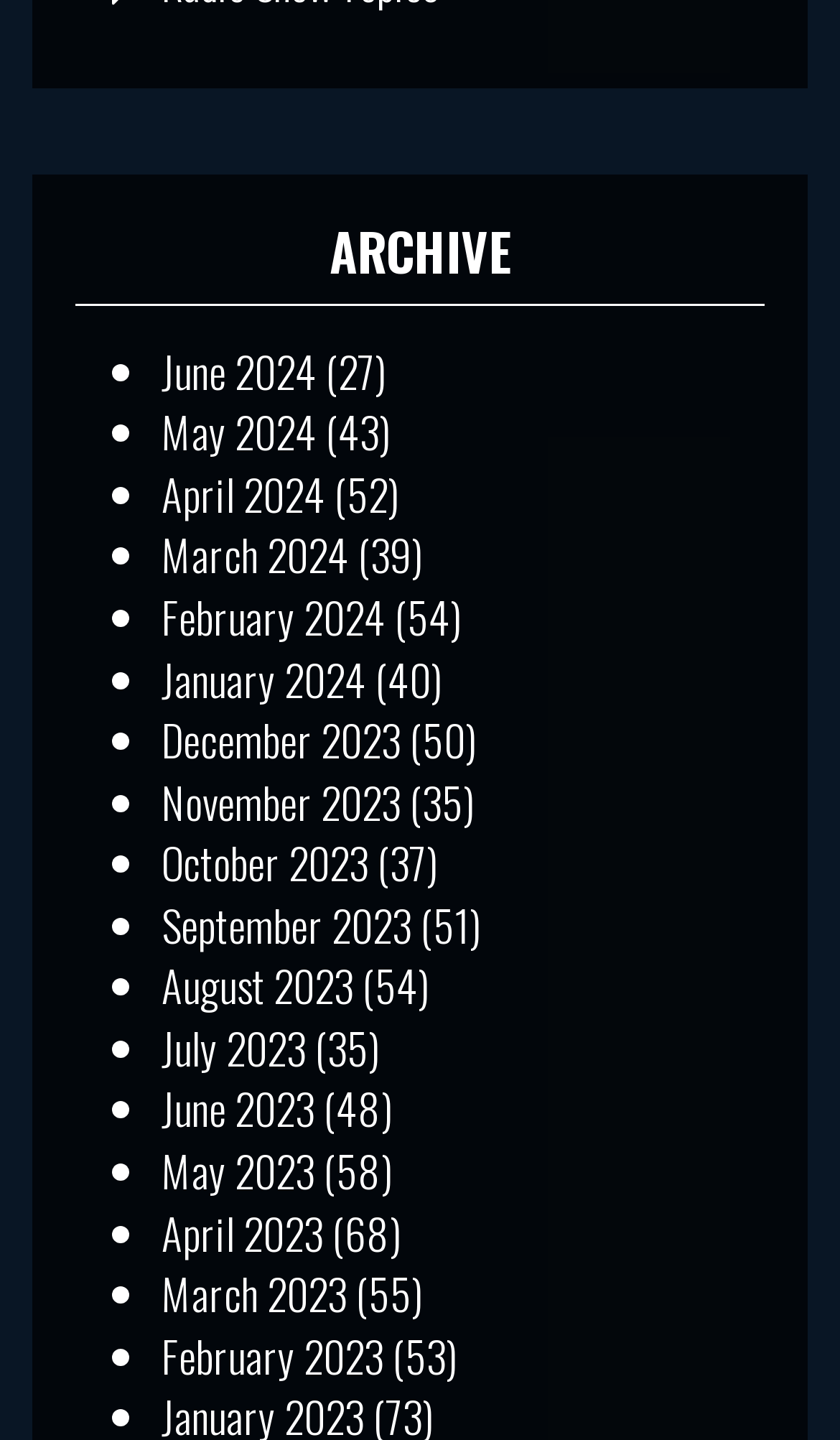Locate the bounding box coordinates of the element's region that should be clicked to carry out the following instruction: "View January 2022". The coordinates need to be four float numbers between 0 and 1, i.e., [left, top, right, bottom].

[0.192, 0.645, 0.433, 0.69]